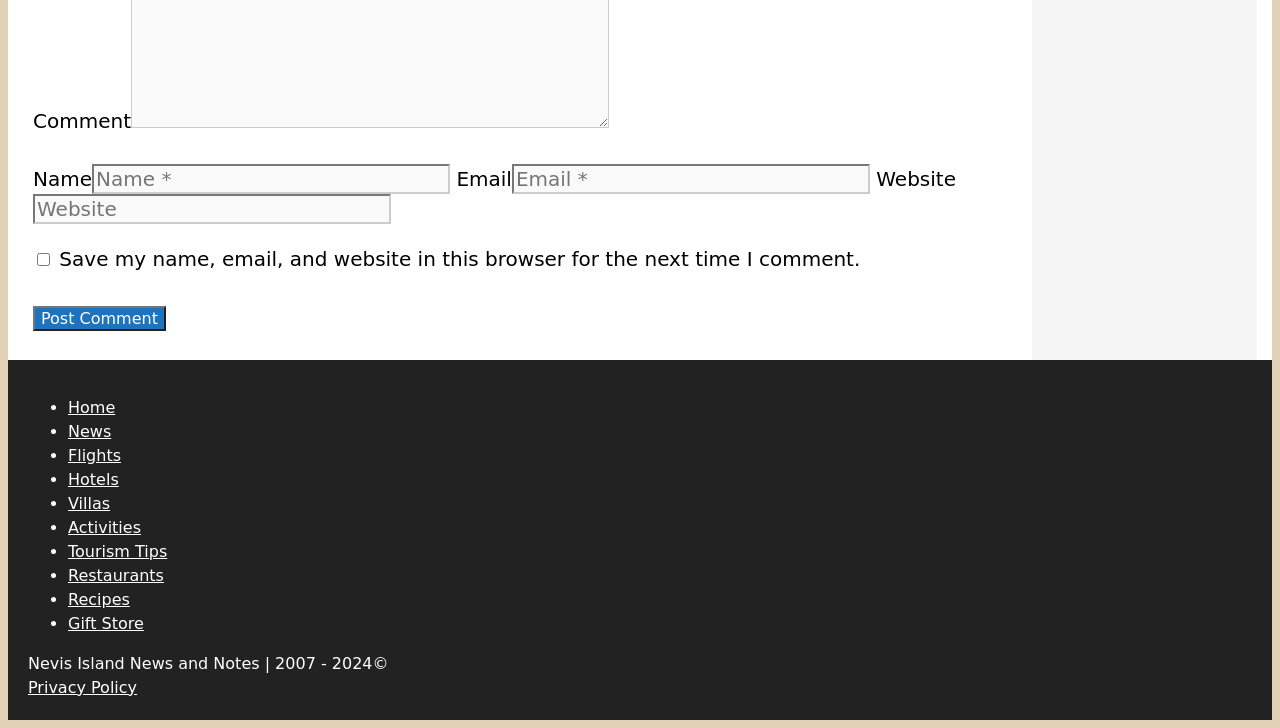What is the website about?
Please ensure your answer is as detailed and informative as possible.

The website's footer contains the text 'Nevis Island News and Notes | 2007 - 2024©', which suggests that the website is about news and notes related to Nevis Island.